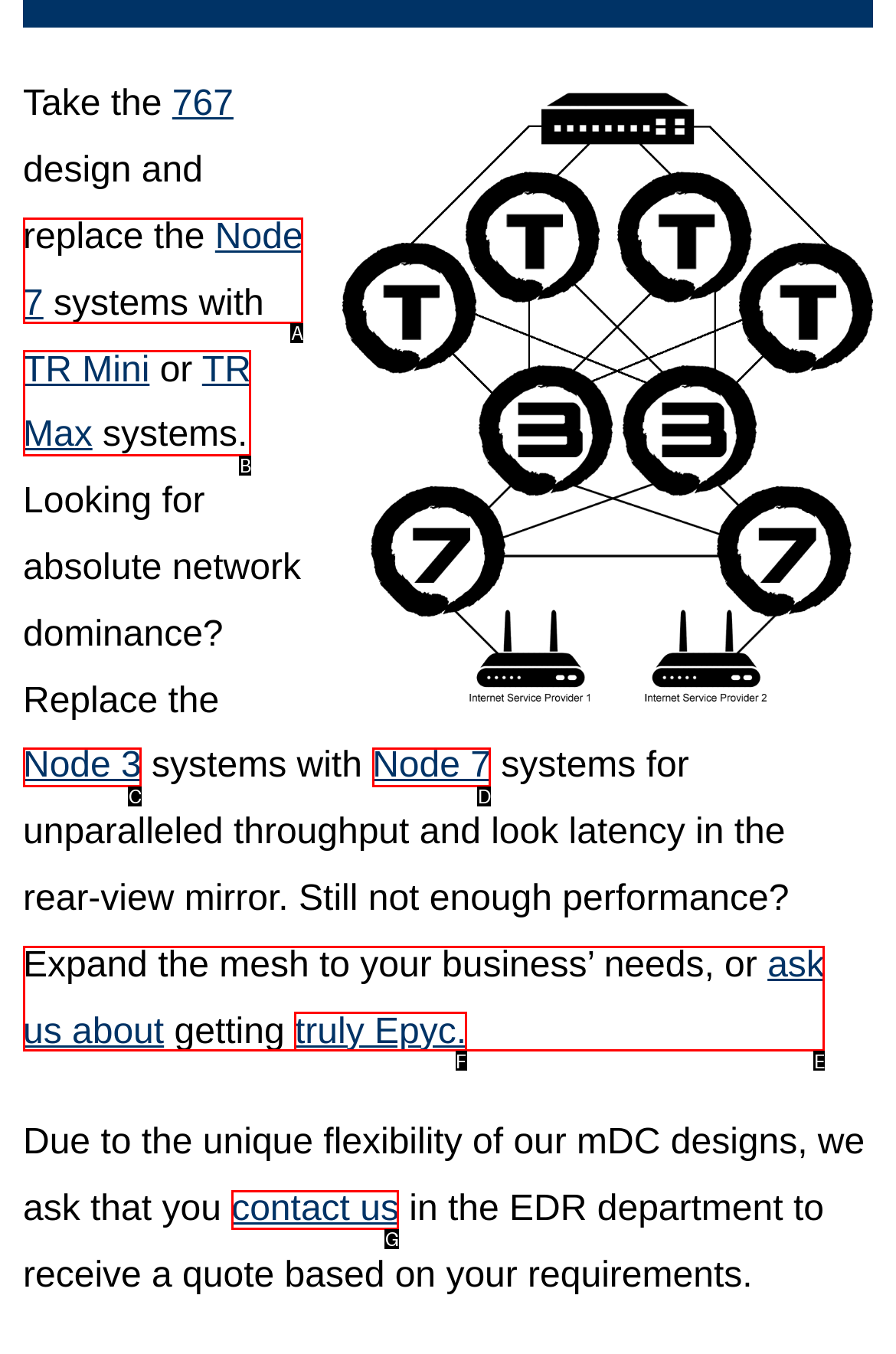Refer to the element description: HAWA WhatsApp and identify the matching HTML element. State your answer with the appropriate letter.

None